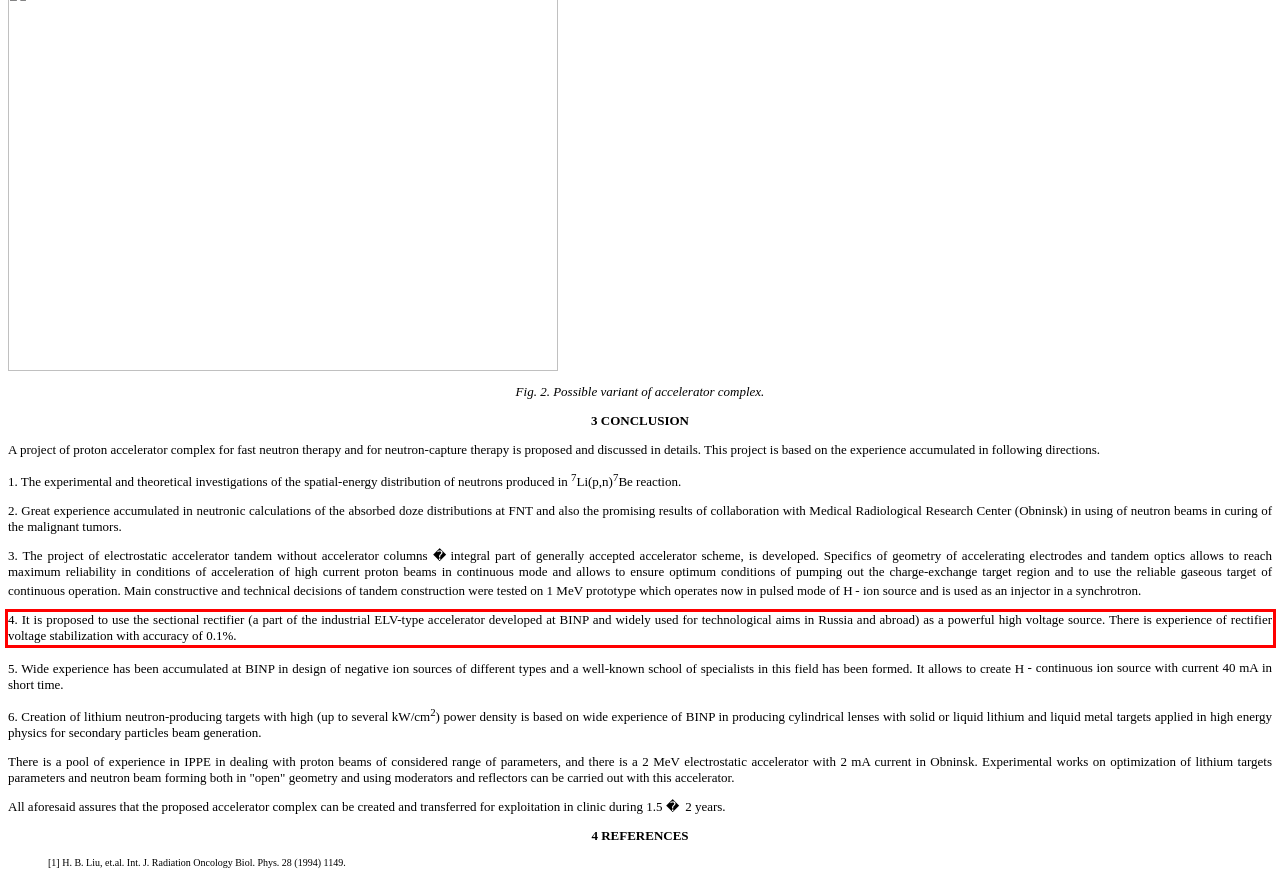Using the provided webpage screenshot, recognize the text content in the area marked by the red bounding box.

4. It is proposed to use the sectional rectifier (a part of the industrial ELV-type accelerator developed at BINP and widely used for technological aims in Russia and abroad) as a powerful high voltage source. There is experience of rectifier voltage stabilization with accuracy of 0.1%.